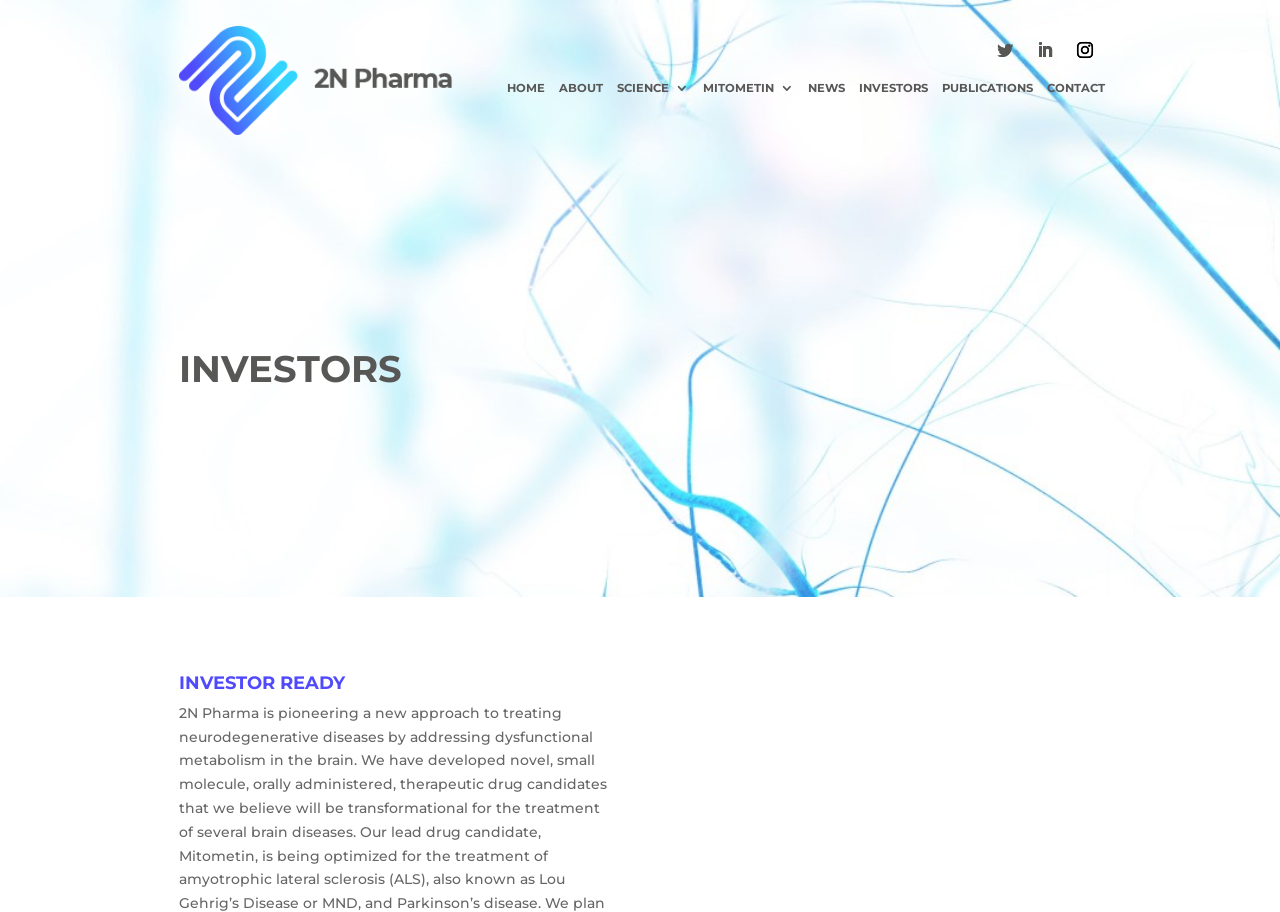Determine the bounding box coordinates of the clickable element to complete this instruction: "Click the EXPLORE link". Provide the coordinates in the format of four float numbers between 0 and 1, [left, top, right, bottom].

None